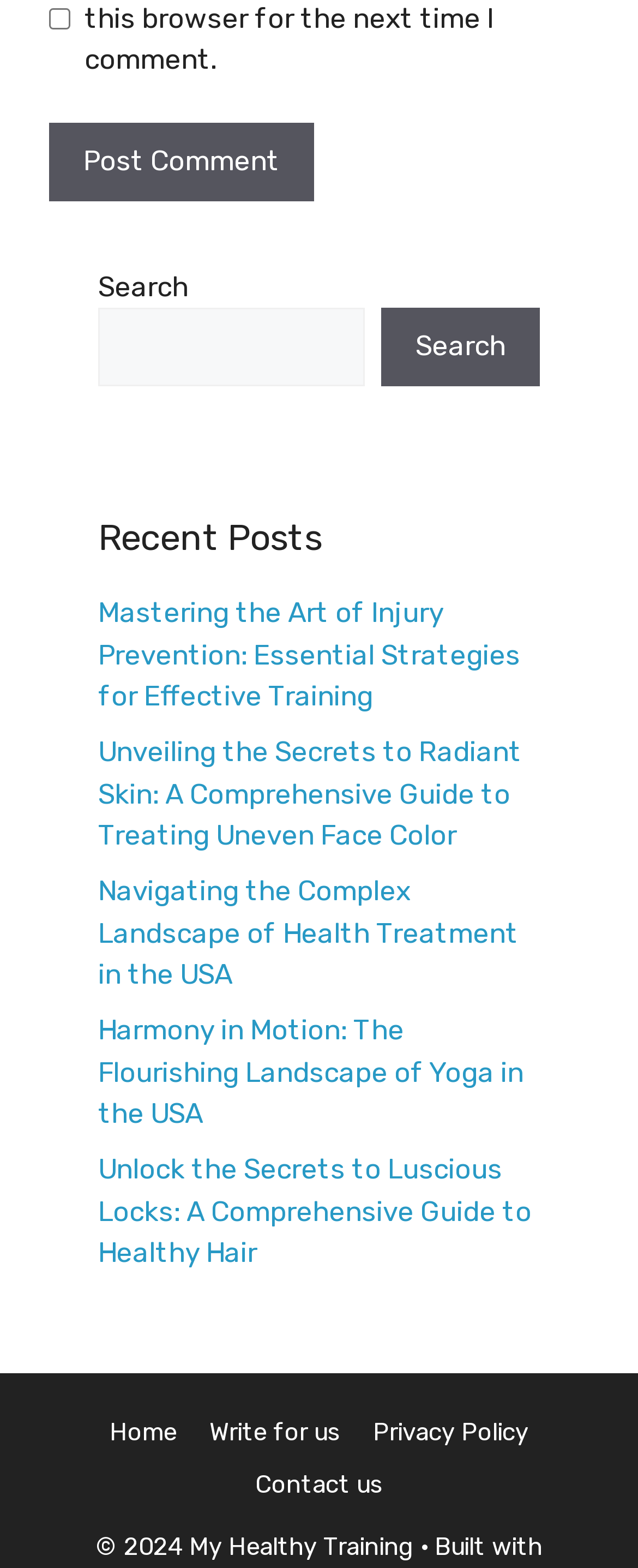What is the text of the checkbox at the top?
Provide an in-depth answer to the question, covering all aspects.

I looked at the top of the webpage and found a checkbox with the text 'Save my name, email, and website in this browser for the next time I comment.'.